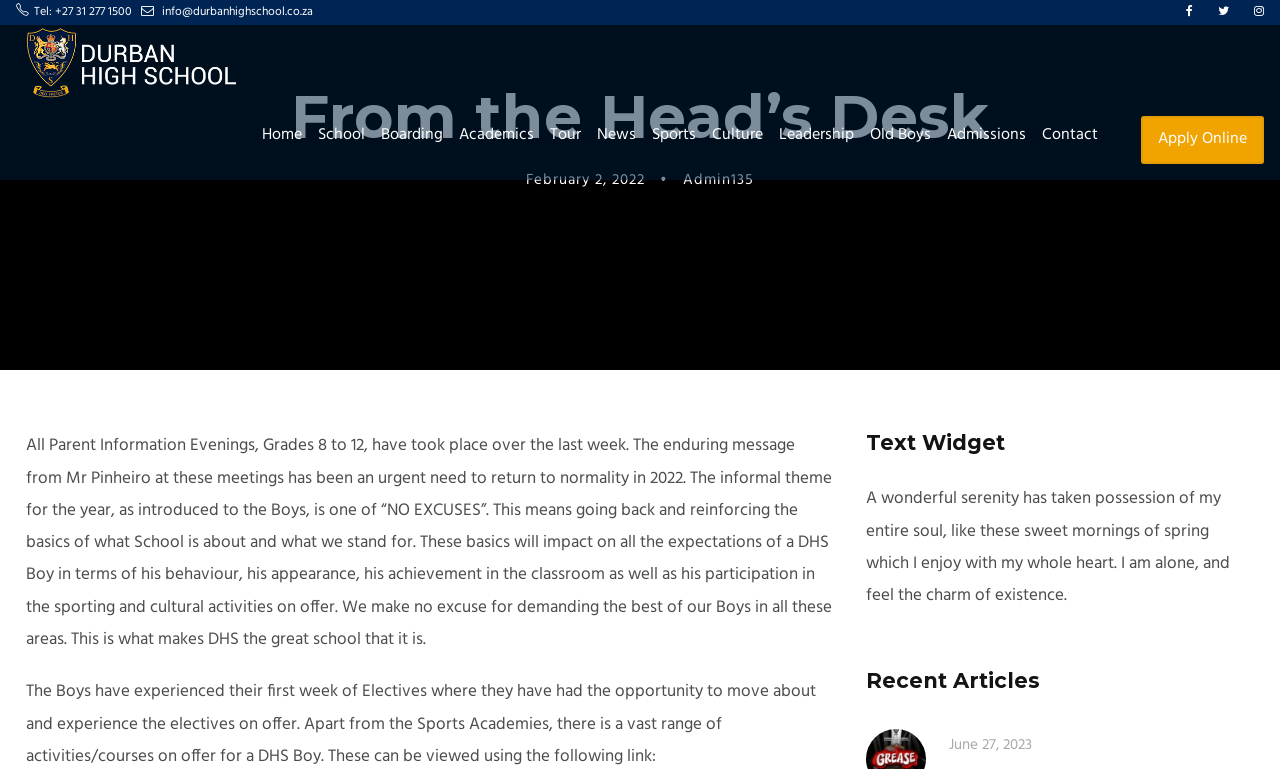Using the details in the image, give a detailed response to the question below:
What is the name of the person who delivered the message at the Parent Information Evenings?

The name of the person who delivered the message at the Parent Information Evenings is mentioned in the text under the heading 'From the Head’s Desk', which states that the enduring message from Mr Pinheiro at these meetings has been an urgent need to return to normality in 2022.